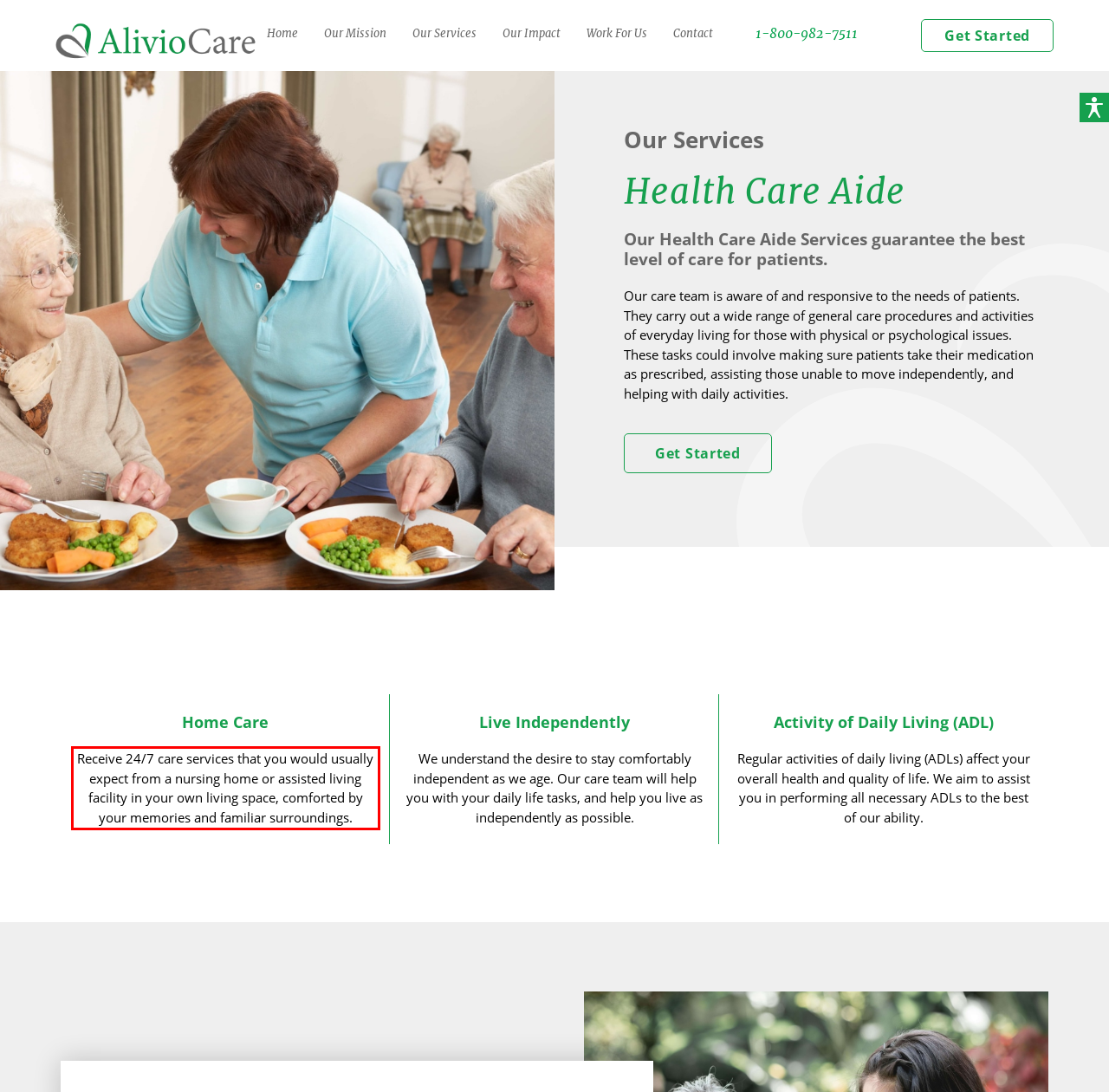Within the provided webpage screenshot, find the red rectangle bounding box and perform OCR to obtain the text content.

Receive 24/7 care services that you would usually expect from a nursing home or assisted living facility in your own living space, comforted by your memories and familiar surroundings.